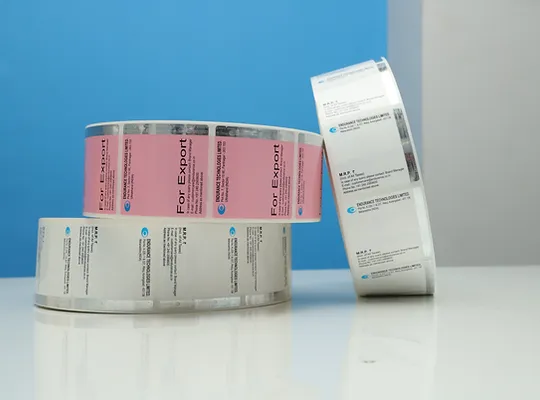Please answer the following question as detailed as possible based on the image: 
What is the purpose of the labels?

The image highlights the practical application of the labels in labeling products for export and other specialized uses, as indicated by the text 'For Export' on the top label and the detailed information on the second label.